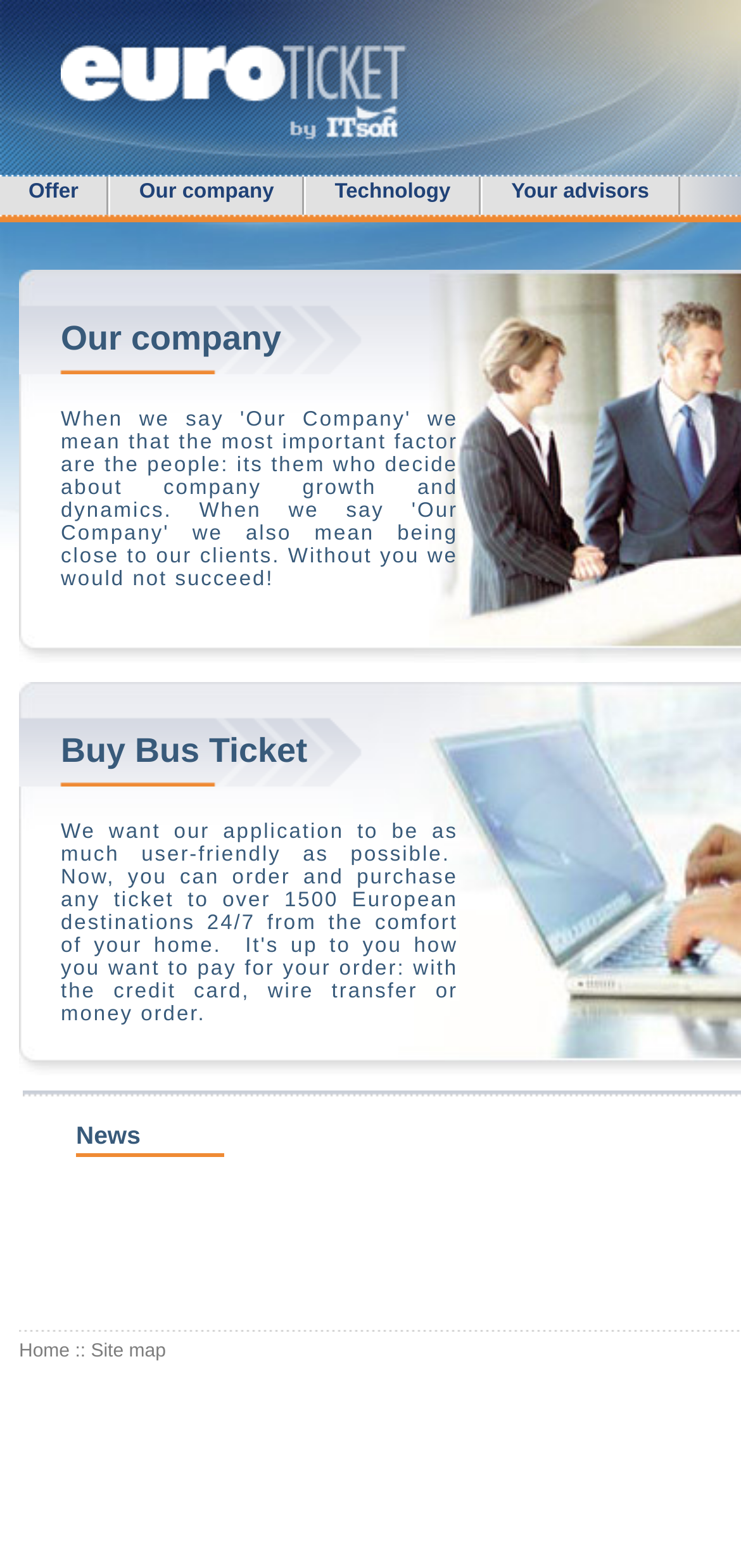Give the bounding box coordinates for the element described as: "alt="EURO Ticket" title="EURO Ticket"".

[0.0, 0.028, 0.538, 0.09]